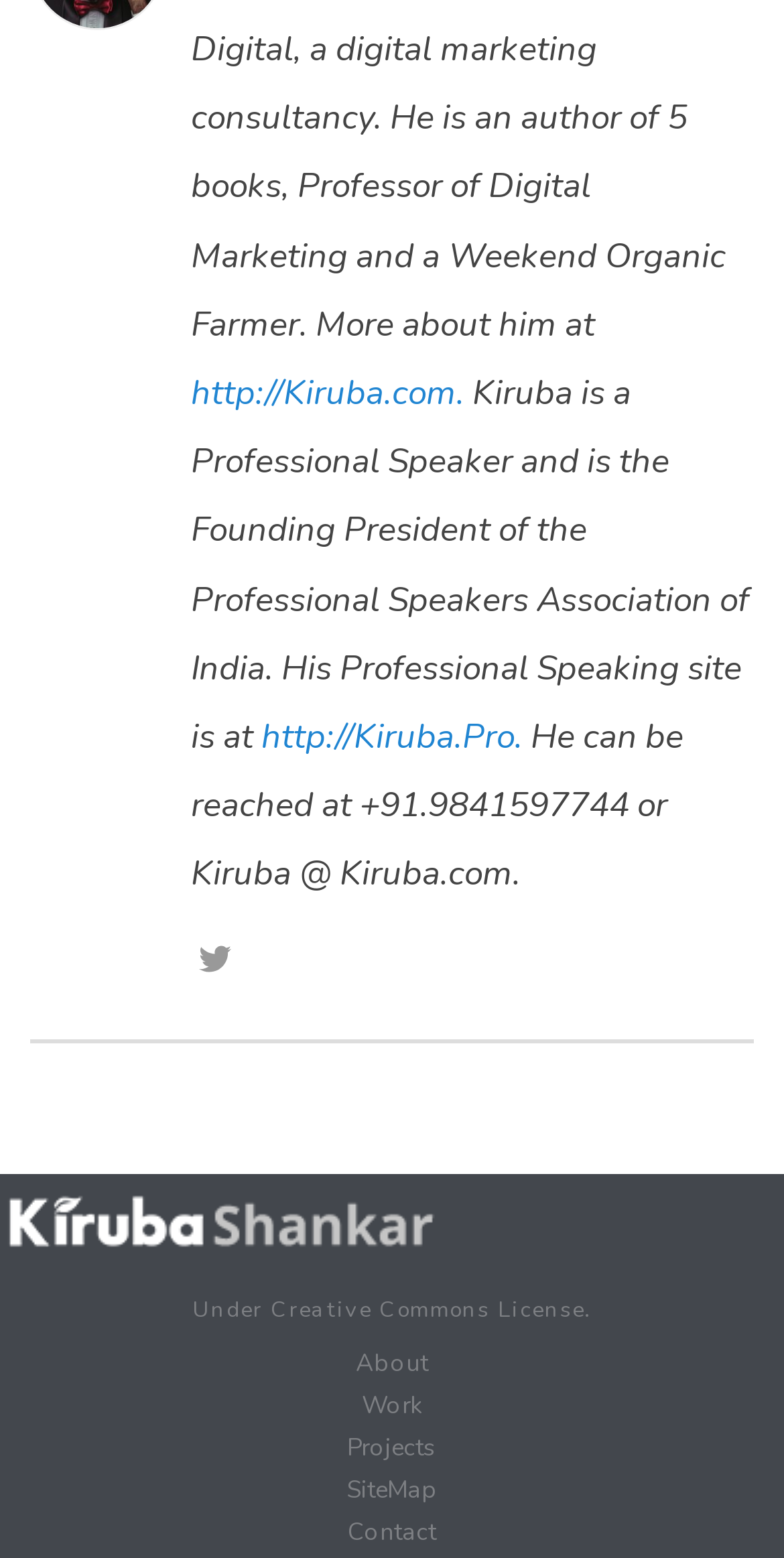What is the license of the website's content?
Please craft a detailed and exhaustive response to the question.

The StaticText element with the text 'Under Creative Commons License.' indicates that the website's content is licensed under Creative Commons License.